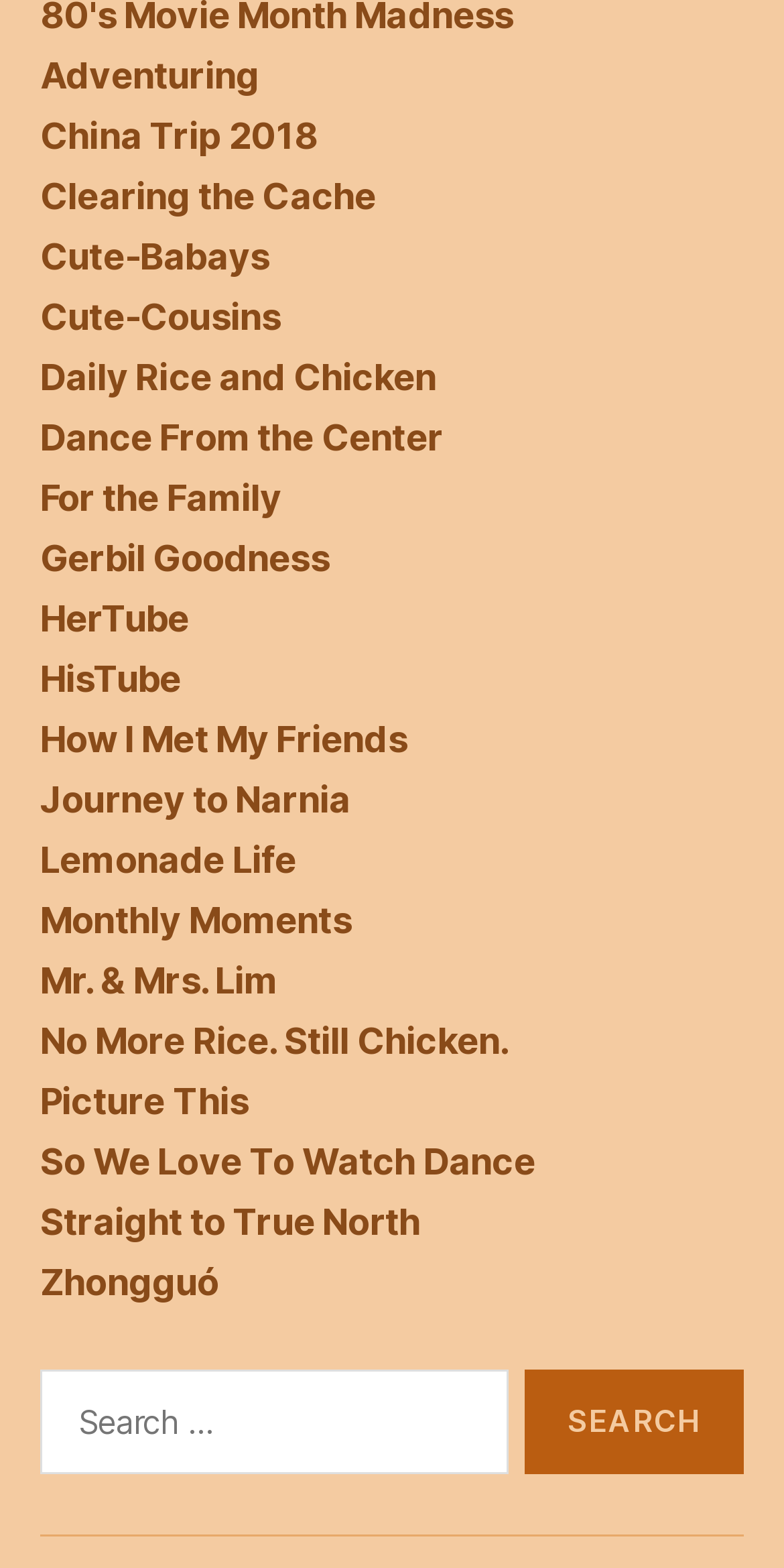Pinpoint the bounding box coordinates of the element to be clicked to execute the instruction: "Click the 'Search' button".

[0.669, 0.873, 0.949, 0.94]